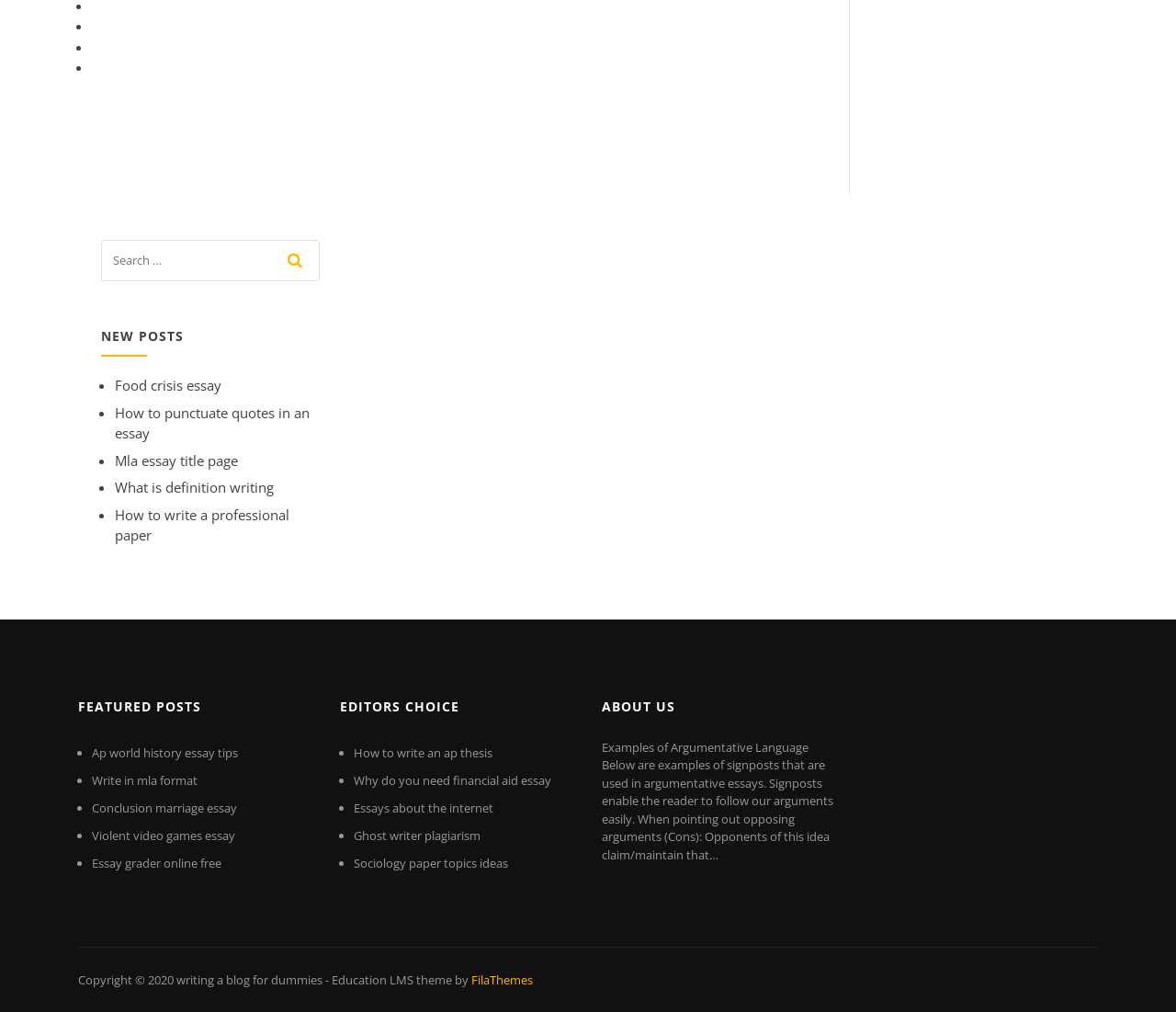Please examine the image and provide a detailed answer to the question: What is the topic of the post 'Food crisis essay'?

The link 'Food crisis essay' is located in the 'NEW POSTS' section, suggesting that it is a post about a food crisis, possibly discussing the causes, effects, and solutions to the crisis.